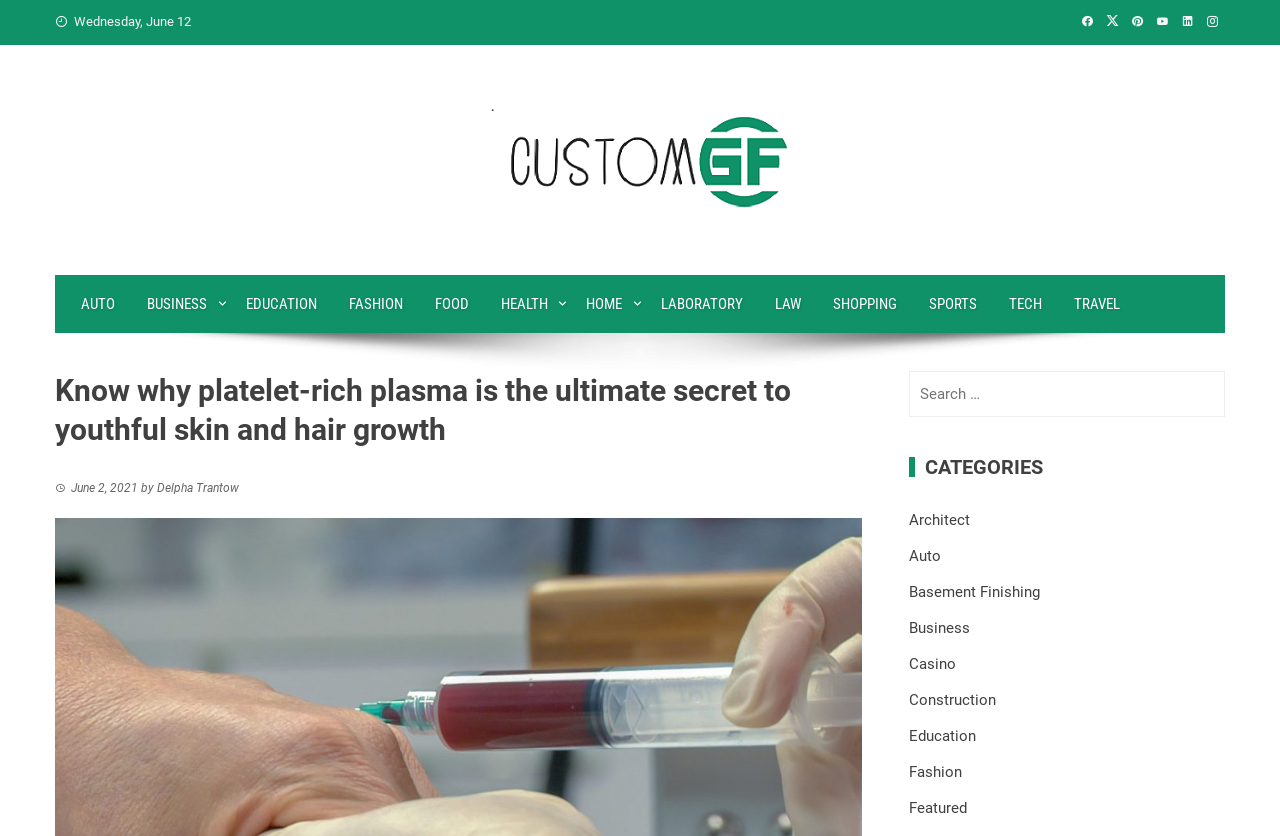Find the bounding box coordinates for the UI element that matches this description: "Basement Finishing".

[0.71, 0.694, 0.813, 0.722]